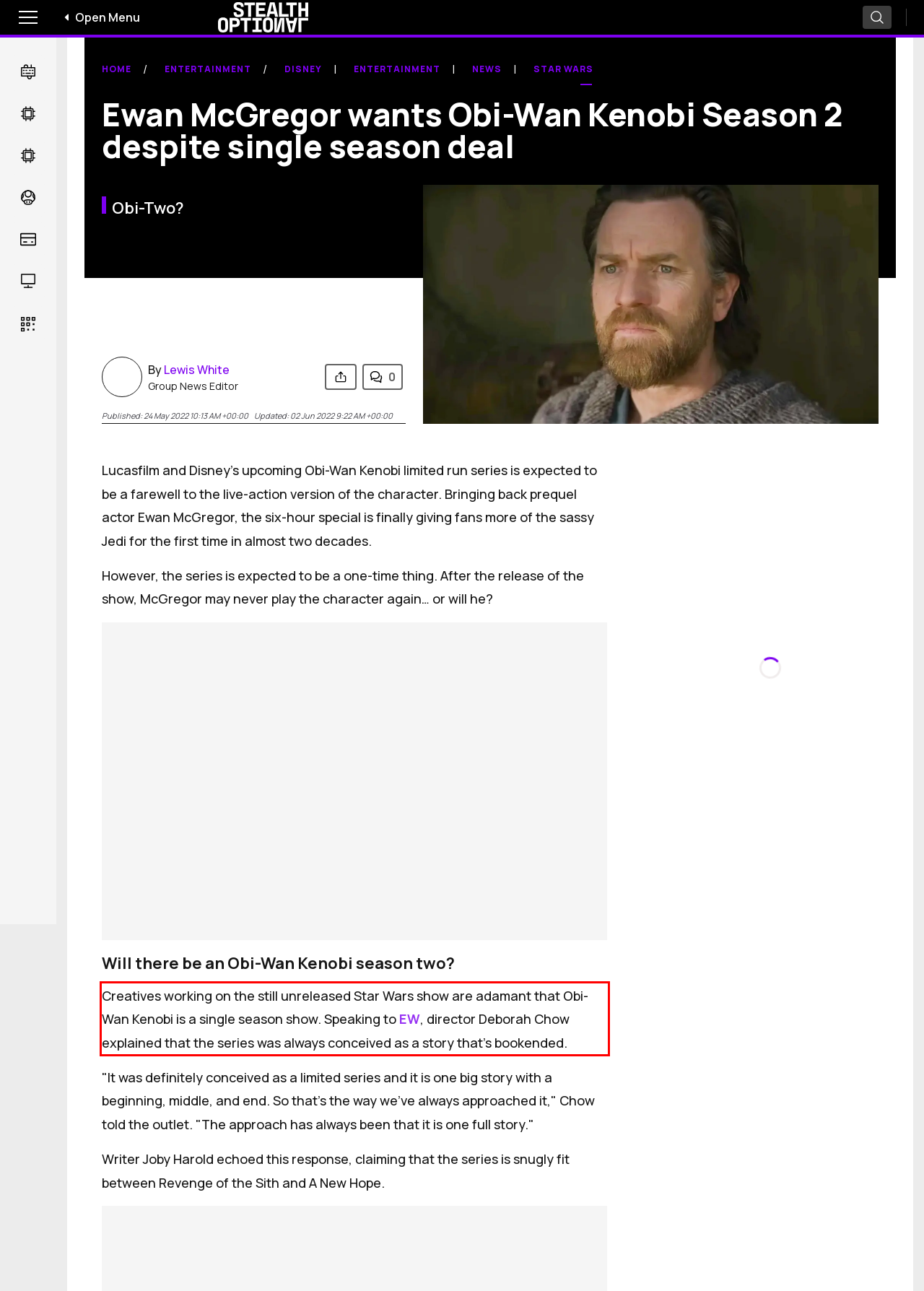Within the provided webpage screenshot, find the red rectangle bounding box and perform OCR to obtain the text content.

Creatives working on the still unreleased Star Wars show are adamant that Obi-Wan Kenobi is a single season show. Speaking to EW, director Deborah Chow explained that the series was always conceived as a story that’s bookended.